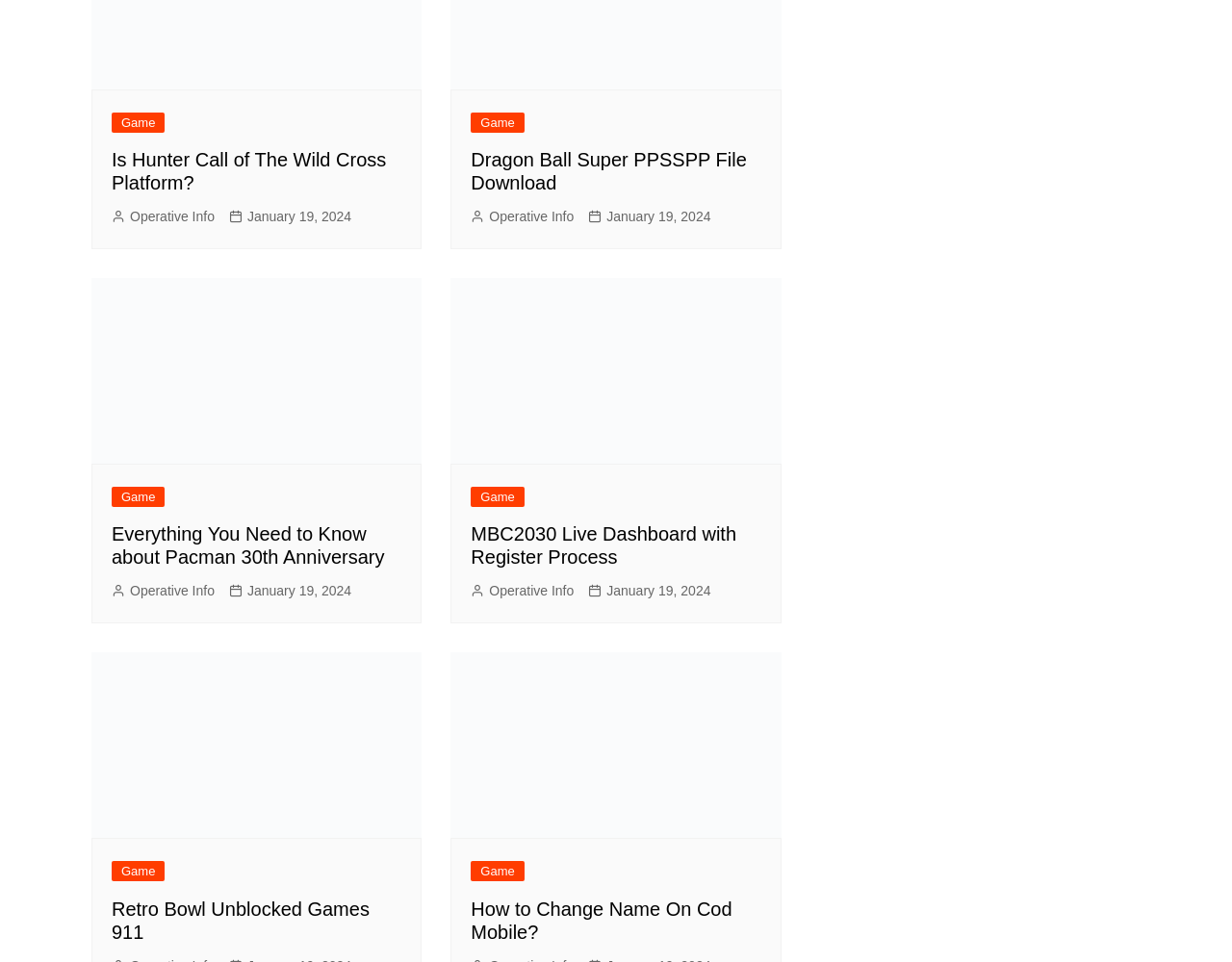Identify the bounding box coordinates for the UI element that matches this description: "Fine Art Albums".

None